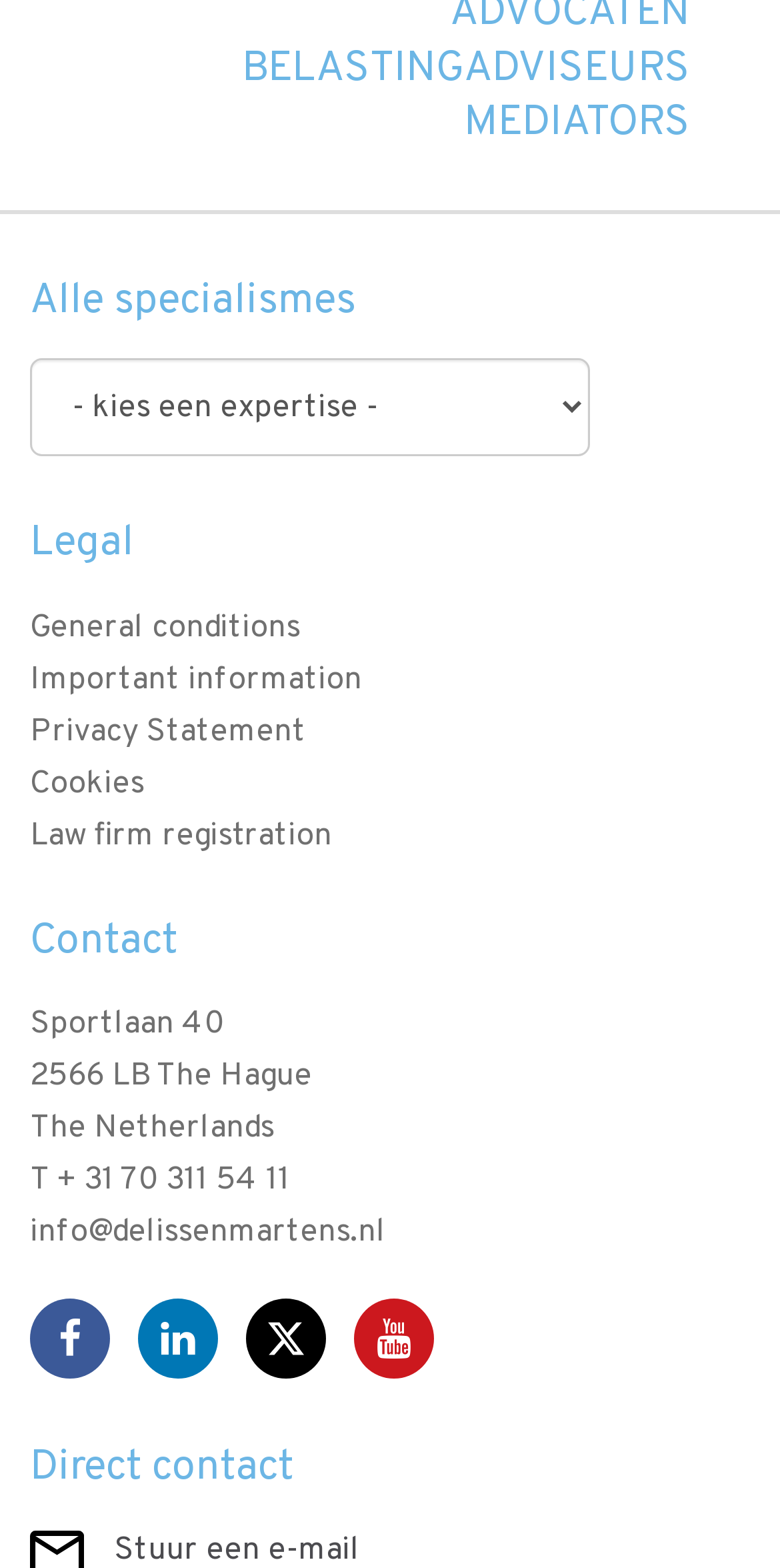What is the address of the law firm?
Refer to the image and provide a concise answer in one word or phrase.

Sportlaan 40, 2566 LB, The Hague, The Netherlands